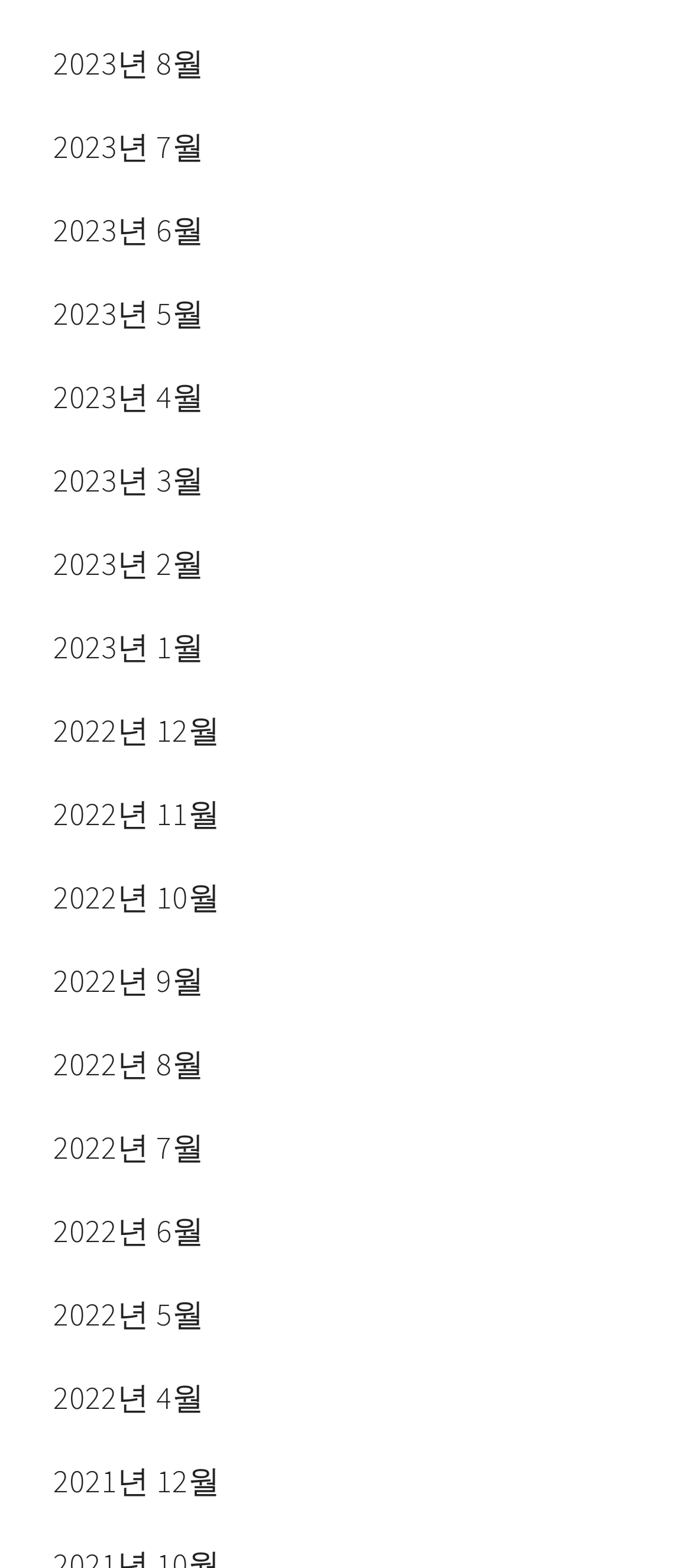Show me the bounding box coordinates of the clickable region to achieve the task as per the instruction: "View January 2023".

[0.077, 0.386, 0.923, 0.439]